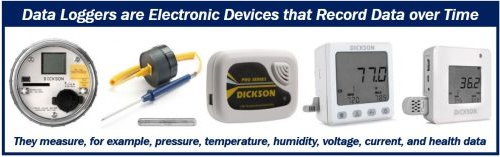What parameters can data loggers measure?
Please look at the screenshot and answer in one word or a short phrase.

Pressure, temperature, humidity, voltage, current, and health data